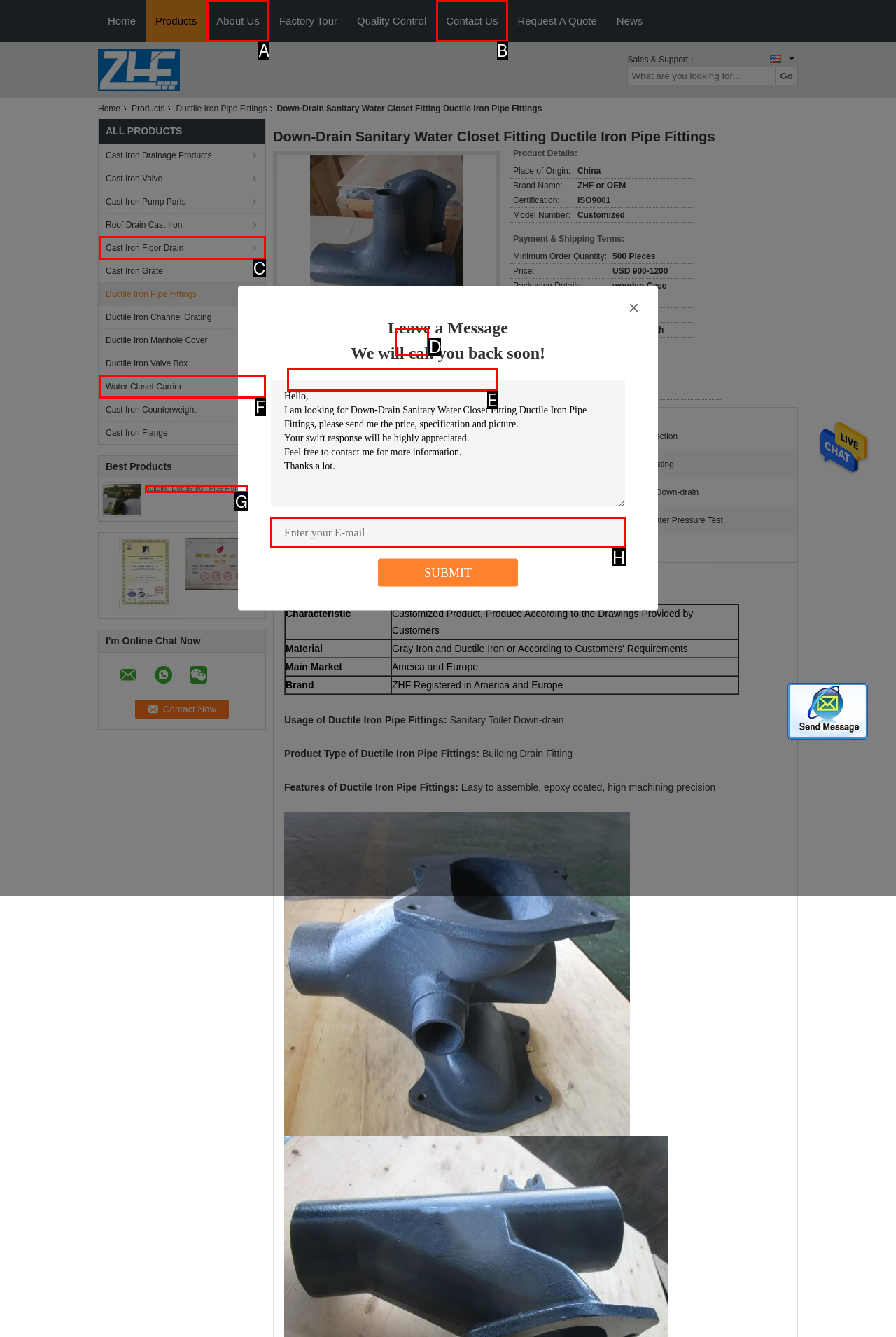To complete the task: Enter your email, which option should I click? Answer with the appropriate letter from the provided choices.

H